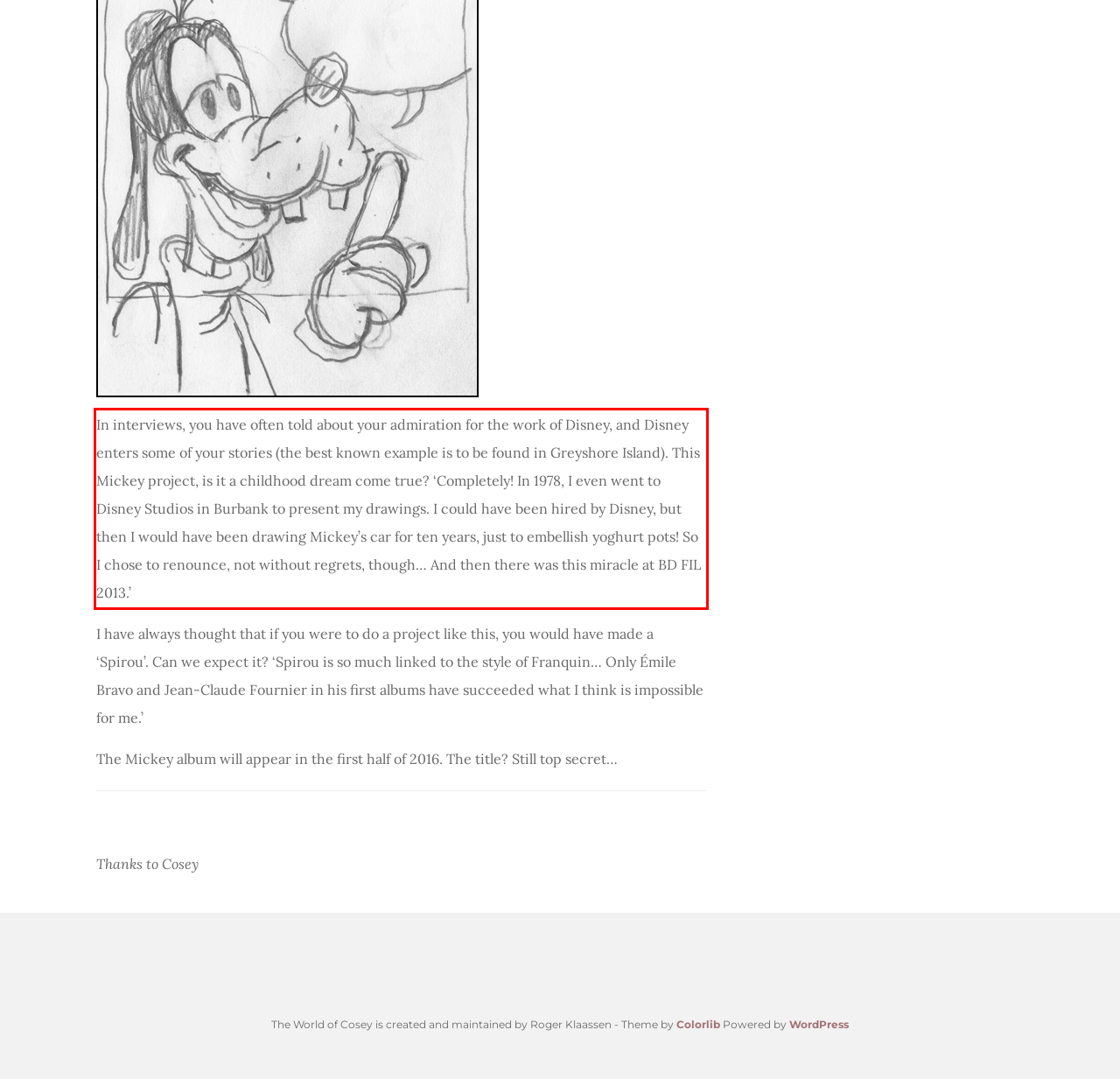Identify and extract the text within the red rectangle in the screenshot of the webpage.

In interviews, you have often told about your admiration for the work of Disney, and Disney enters some of your stories (the best known example is to be found in Greyshore Island). This Mickey project, is it a childhood dream come true? ‘Completely! In 1978, I even went to Disney Studios in Burbank to present my drawings. I could have been hired by Disney, but then I would have been drawing Mickey’s car for ten years, just to embellish yoghurt pots! So I chose to renounce, not without regrets, though… And then there was this miracle at BD FIL 2013.’